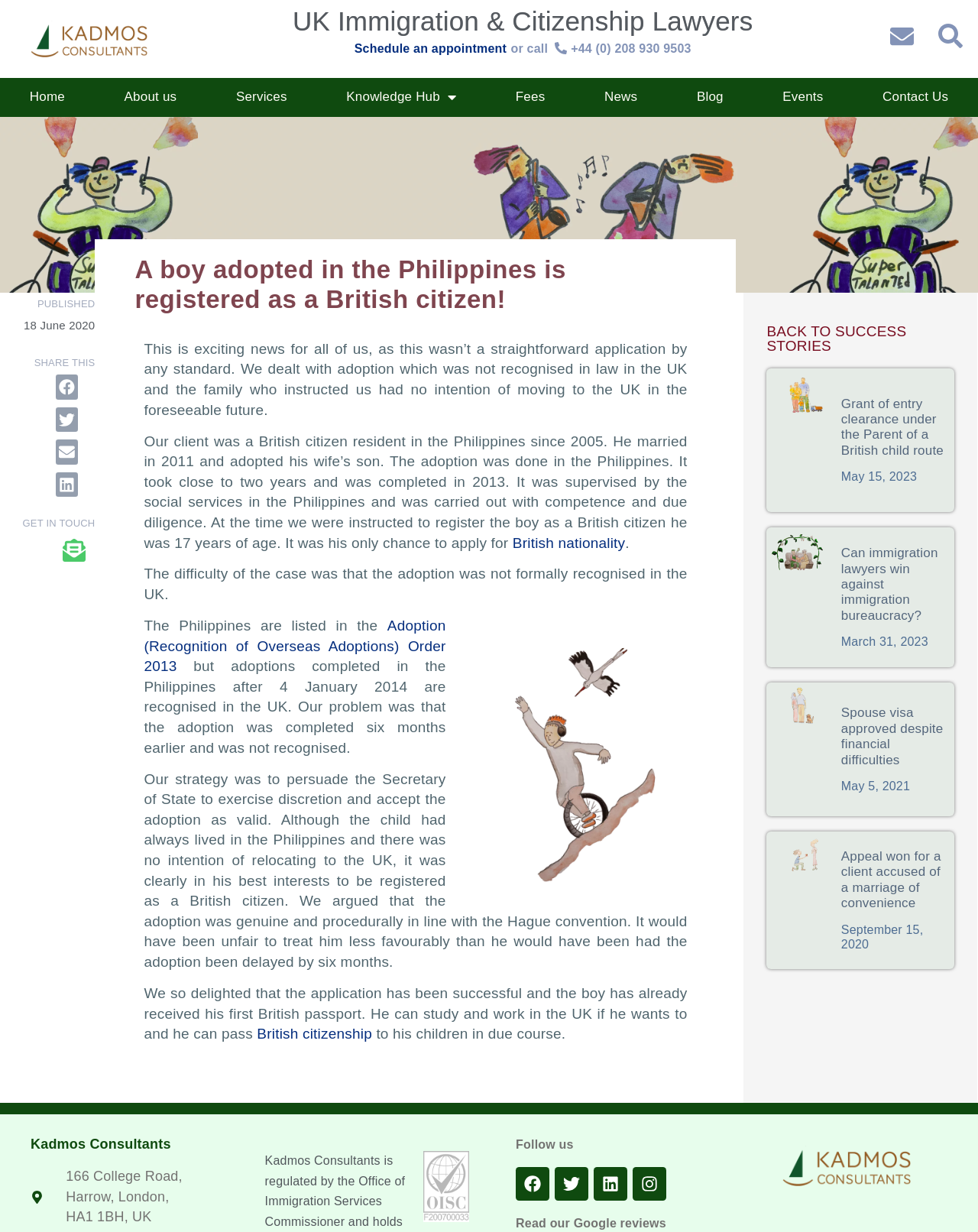Provide a comprehensive caption for the webpage.

This webpage is about a UK immigration and citizenship law firm, Kadmos Consultants. At the top left corner, there is a logo of the firm, accompanied by a navigation menu with links to different sections of the website, including "Home", "About us", "Services", "Knowledge Hub", "Fees", "News", "Blog", "Events", and "Contact Us".

Below the navigation menu, there is a heading that reads "A boy adopted in the Philippines is registered as a British citizen!" followed by a brief description of a successful case where the firm helped a British citizen living in the Philippines to register his adopted son as a British citizen.

The main content of the webpage is divided into several sections. The first section describes the background of the case, including the adoption process in the Philippines and the challenges faced by the family. The second section explains the strategy used by the firm to persuade the Secretary of State to exercise discretion and accept the adoption as valid.

There are several images on the webpage, including a logo of Kadmos Consultants, social media icons, and an image related to the case study. At the bottom of the webpage, there is a section titled "BACK TO SUCCESS STORIES" with links to other case studies, including "Spouse Visa Approved (Financial difficulty)", "Grant of entry clearance under the Parent of a British child route", and "Can immigration lawyers win against immigration bureaucracy?".

The webpage also includes contact information, including the firm's address, phone number, and email address, as well as links to the firm's social media profiles. There is also a logo of the OISC (Office of the Immigration Services Commissioner) at the bottom of the webpage, indicating that the firm is regulated by the OISC.